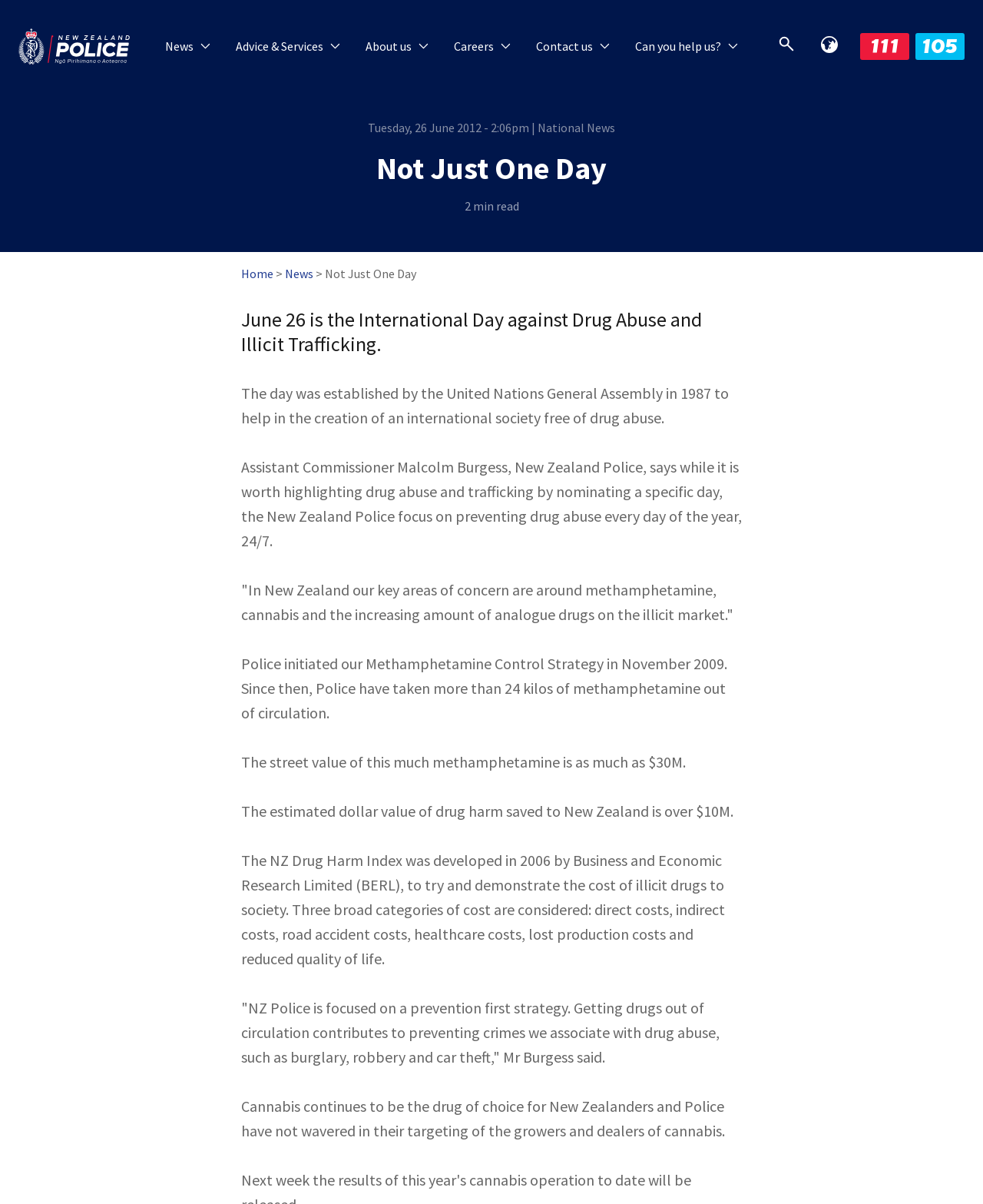Locate the bounding box coordinates of the area where you should click to accomplish the instruction: "Click the 'Advice & Services' link".

[0.227, 0.02, 0.359, 0.056]